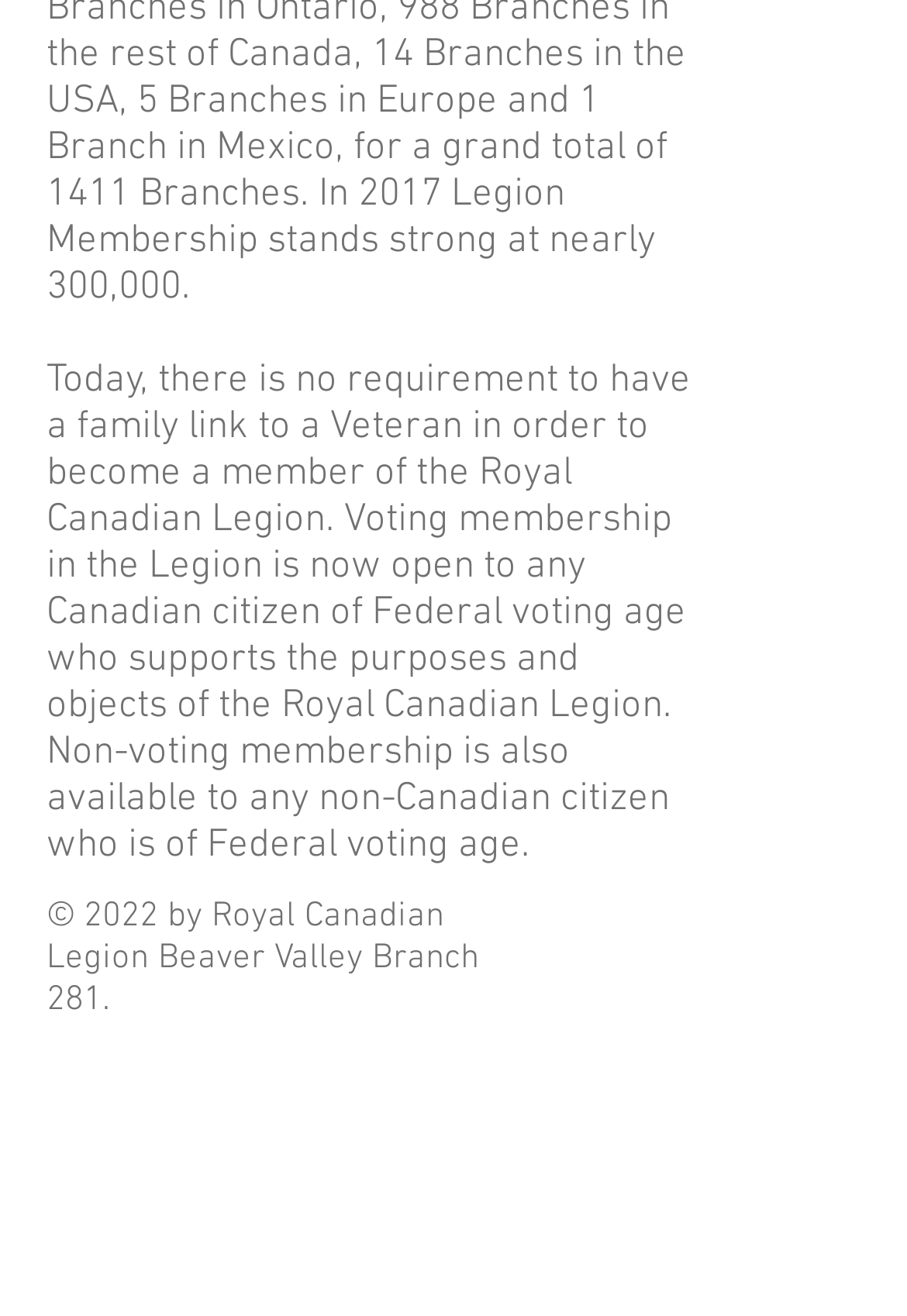Bounding box coordinates should be provided in the format (top-left x, top-left y, bottom-right x, bottom-right y) with all values between 0 and 1. Identify the bounding box for this UI element: aria-label="YouTube"

[0.051, 0.792, 0.141, 0.853]